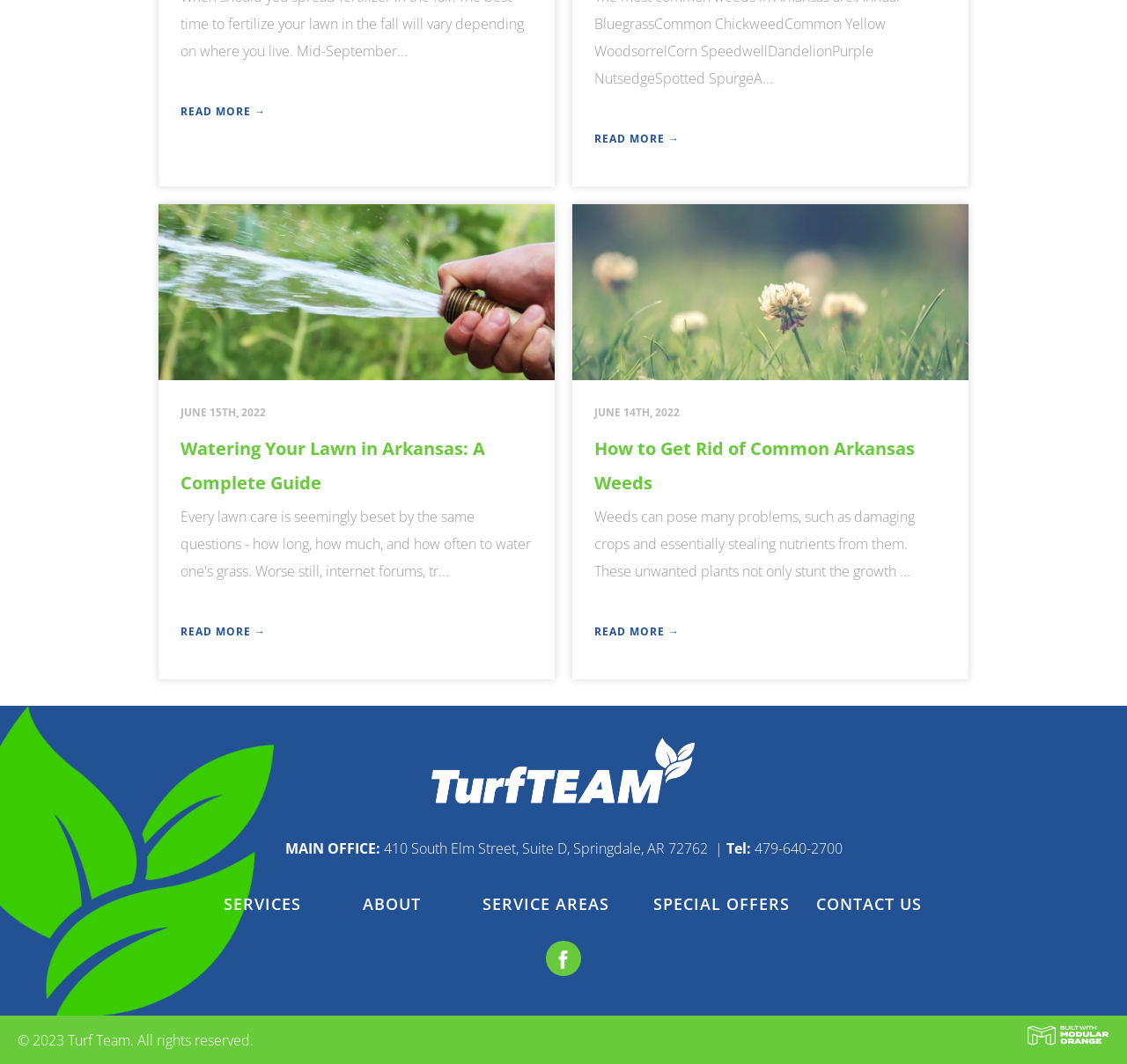What is the phone number of the main office?
Use the information from the screenshot to give a comprehensive response to the question.

I found the phone number of the main office by looking at the link element with the bounding box coordinates [0.669, 0.788, 0.747, 0.807] which contains the phone number '479-640-2700'.